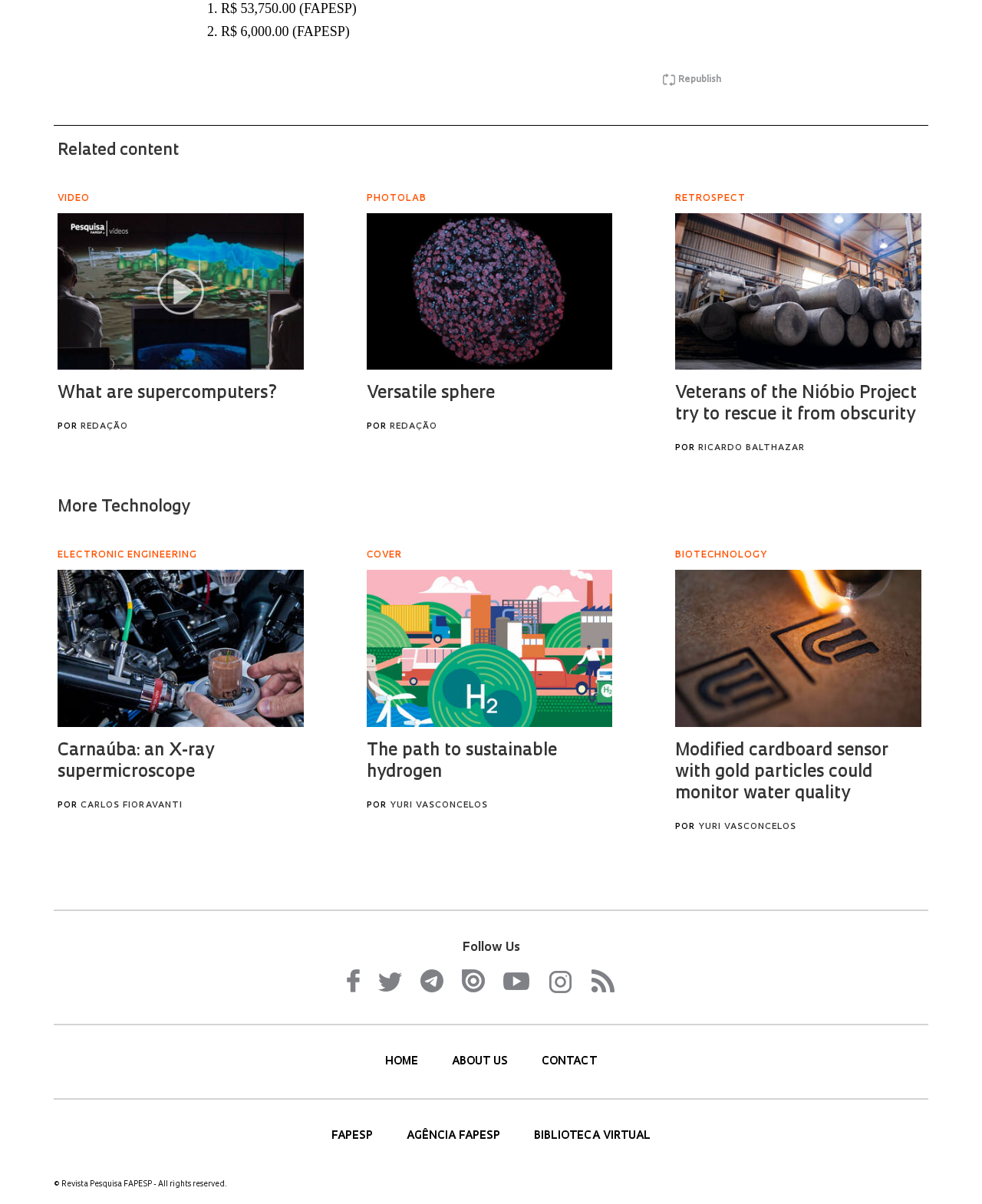Kindly determine the bounding box coordinates for the area that needs to be clicked to execute this instruction: "Click on Republish".

[0.675, 0.061, 0.734, 0.098]